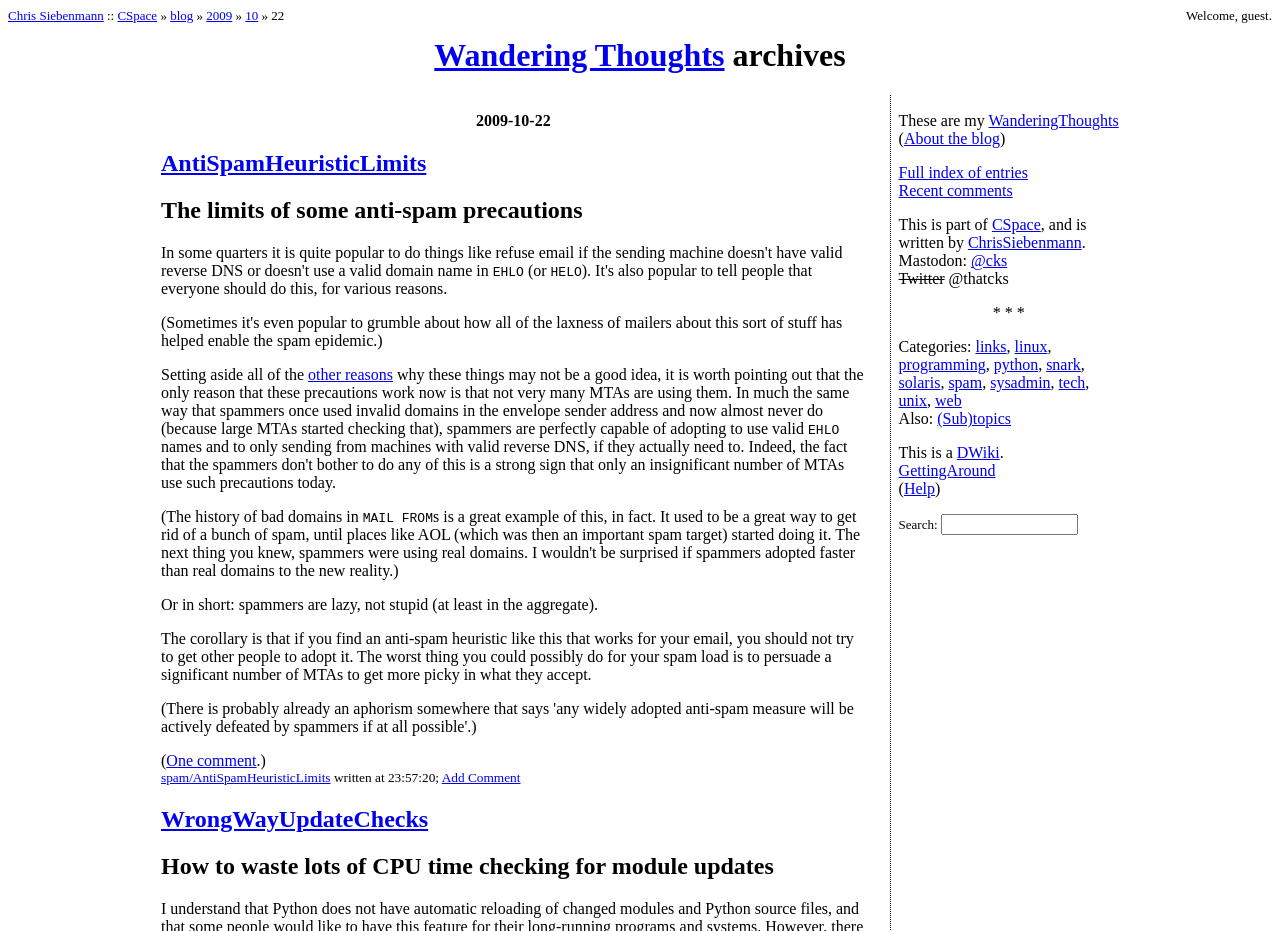What is the date of the first article?
Look at the screenshot and respond with a single word or phrase.

2009-10-22